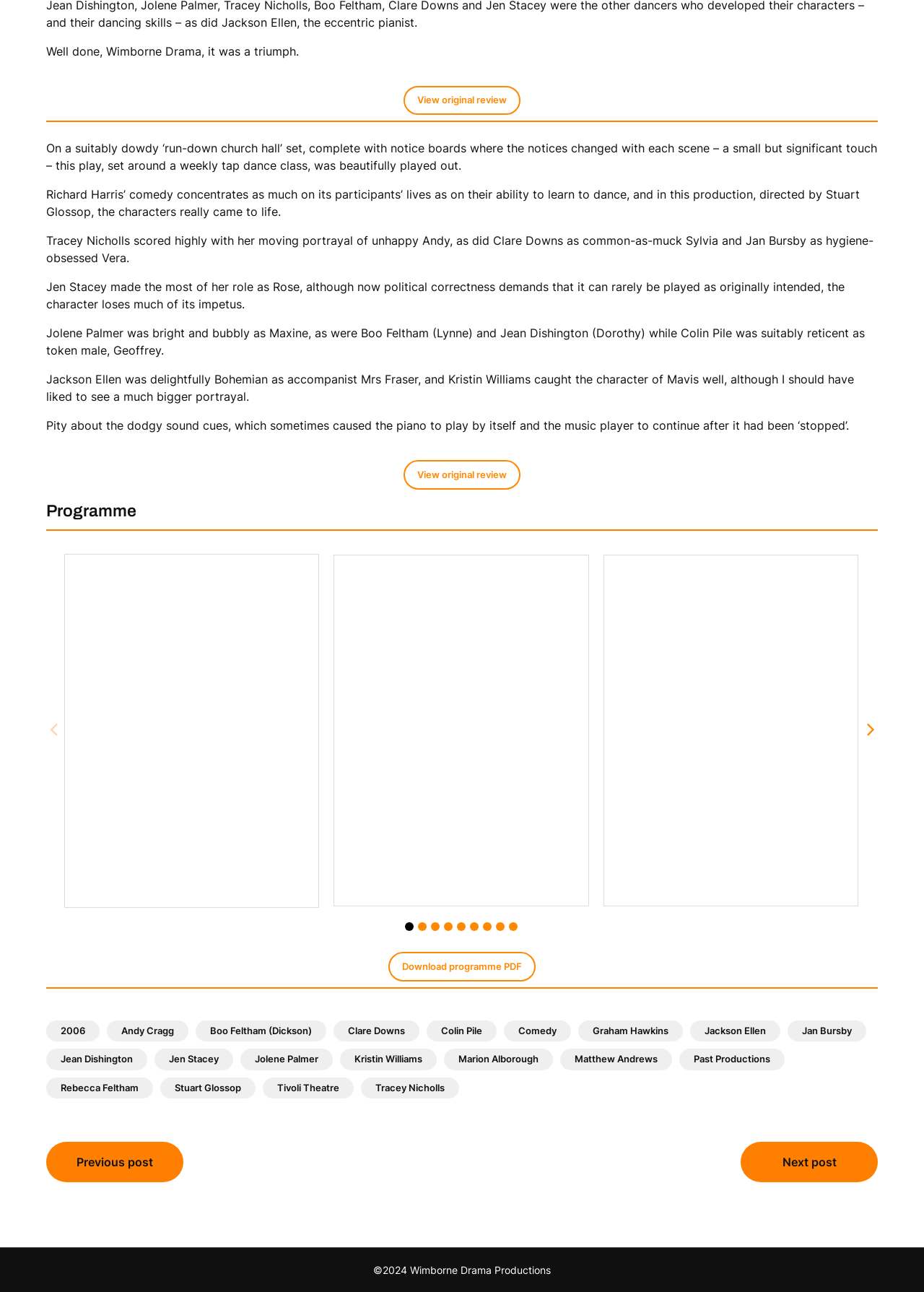How many actors are mentioned in the review?
Kindly give a detailed and elaborate answer to the question.

The review mentions several actors, including Tracey Nicholls, Clare Downs, Jan Bursby, Jen Stacey, Jolene Palmer, Boo Feltham, Jean Dishington, Colin Pile, Jackson Ellen, Kristin Williams, and Geoffrey. Therefore, there are 11 actors mentioned in the review.